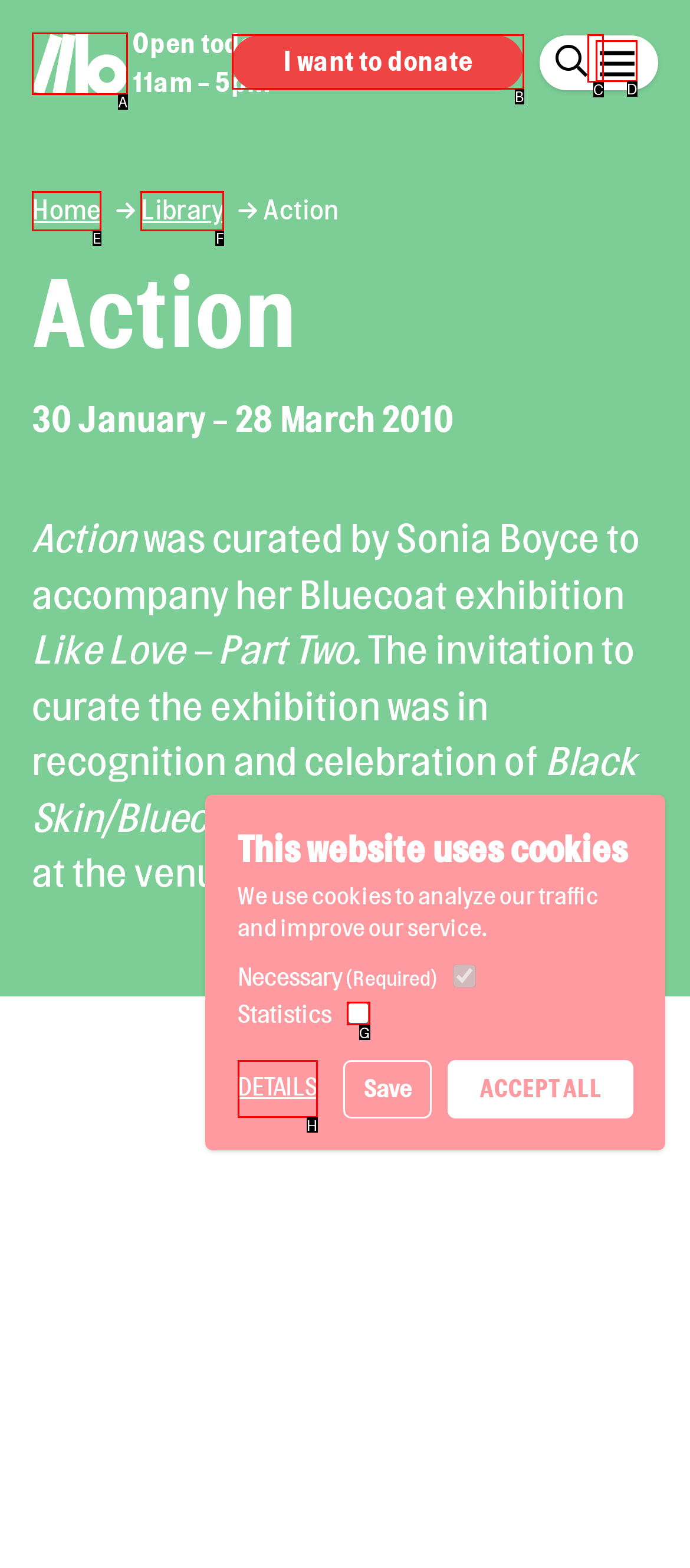Identify the HTML element that corresponds to the following description: parent_node: Statistics name="group-default-statistics". Provide the letter of the correct option from the presented choices.

G